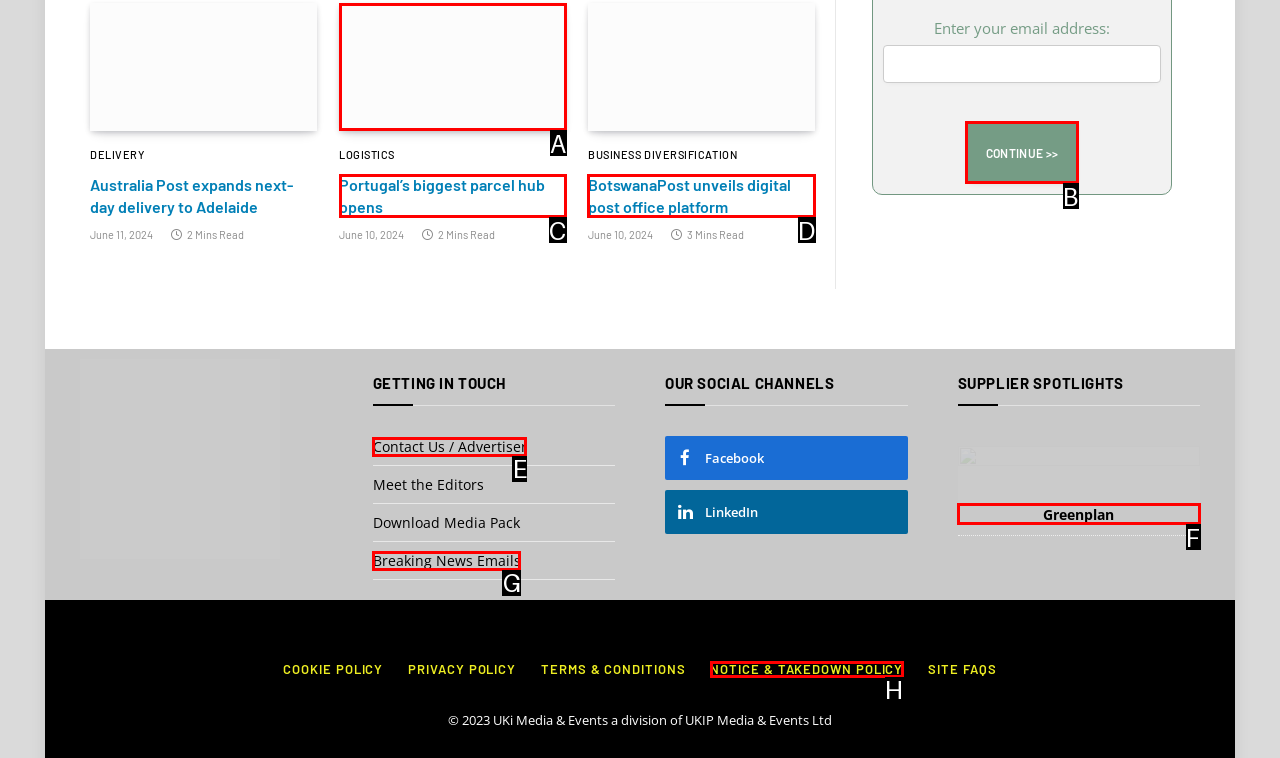Choose the letter of the UI element necessary for this task: Get in touch through email
Answer with the correct letter.

None